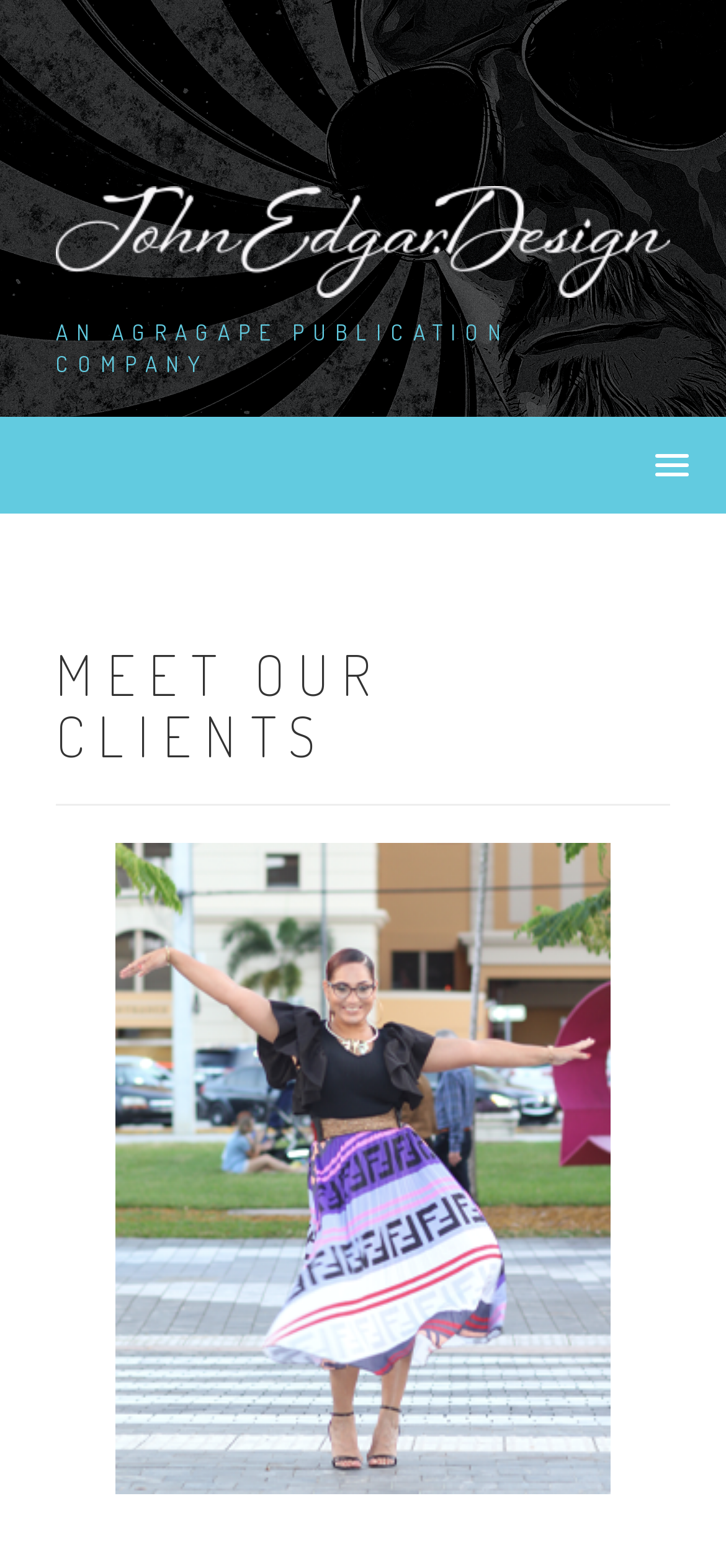What is the name of the publication company?
Please give a detailed answer to the question using the information shown in the image.

I found the answer by looking at the static text element 'AN AGRAGAPE PUBLICATION COMPANY' which is located below the JohnEdgar.Design logo.